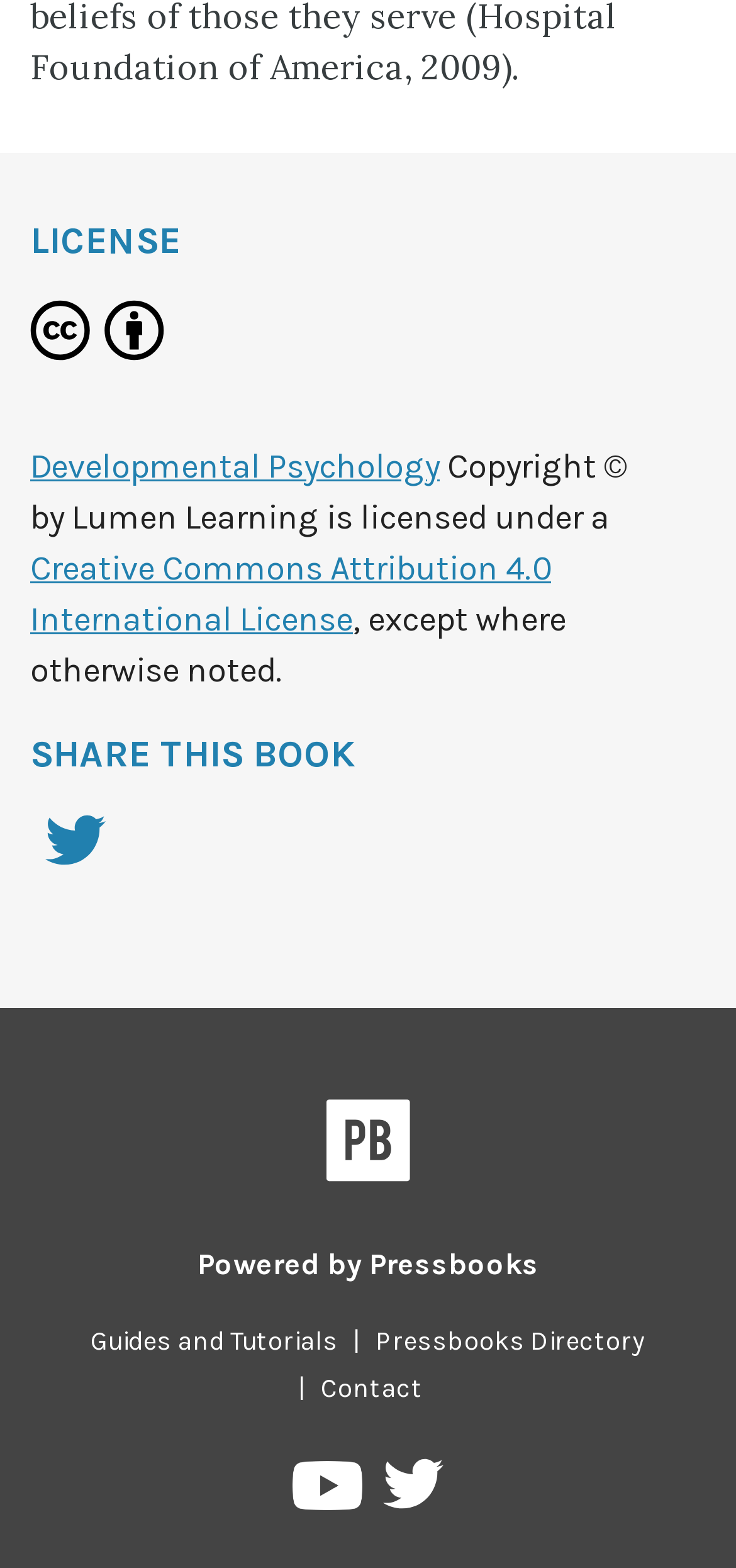Determine the bounding box for the UI element described here: "Powered by Pressbooks".

[0.268, 0.795, 0.732, 0.818]